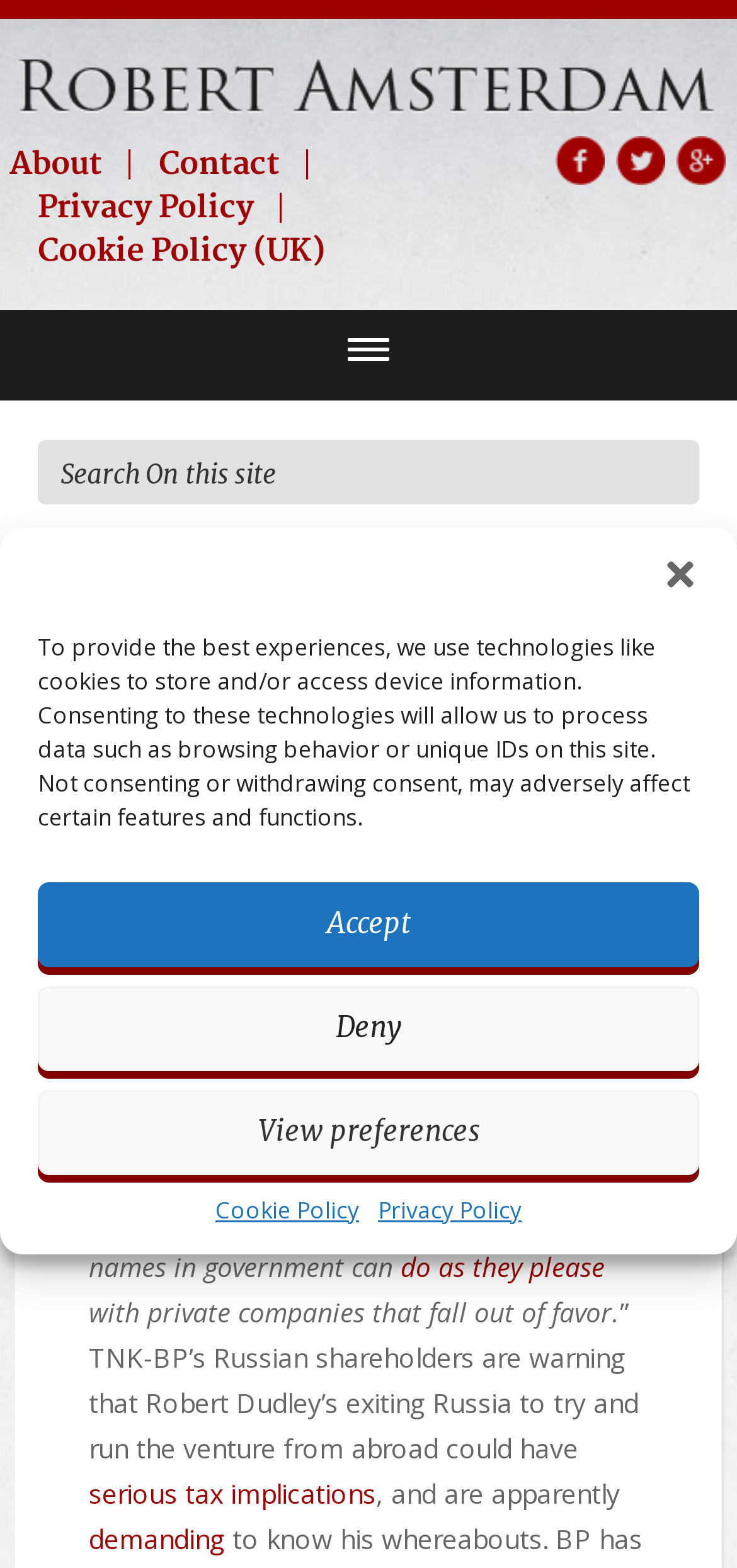Please specify the bounding box coordinates in the format (top-left x, top-left y, bottom-right x, bottom-right y), with values ranging from 0 to 1. Identify the bounding box for the UI component described as follows: admin

None